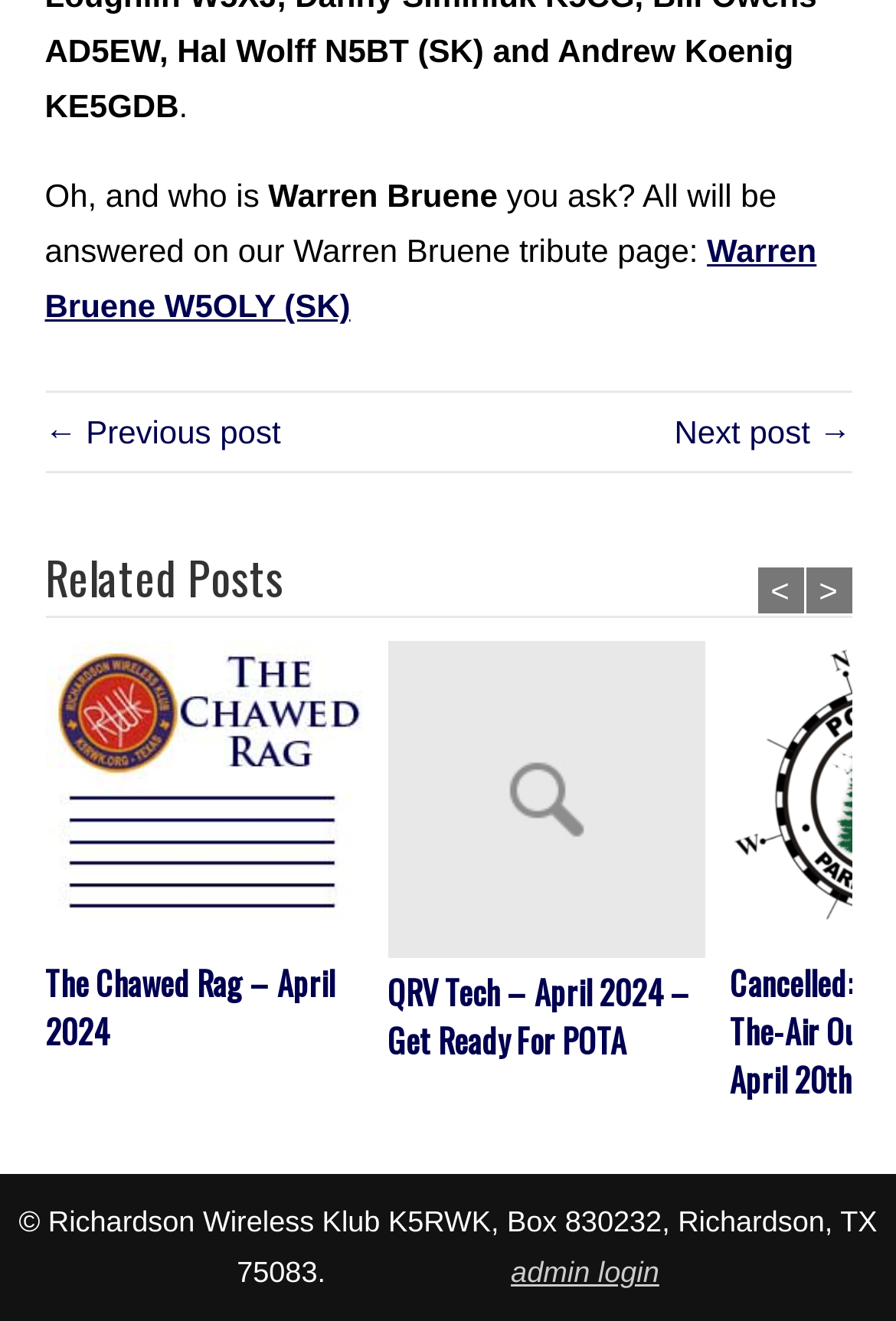Find the bounding box coordinates of the element's region that should be clicked in order to follow the given instruction: "Go to the previous post". The coordinates should consist of four float numbers between 0 and 1, i.e., [left, top, right, bottom].

[0.05, 0.313, 0.313, 0.341]